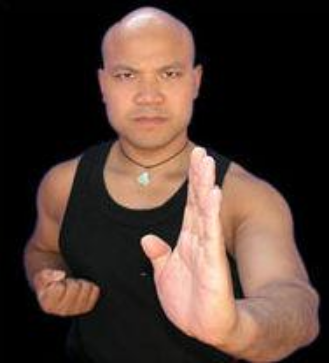What type of martial arts is the instructor known for?
Answer the question with as much detail as possible.

The caption identifies the instructor, Michael Wong, as an expert in Wing Chun, Jeet Kune Do, and Tai Chi, highlighting his expertise in these specific martial arts disciplines.